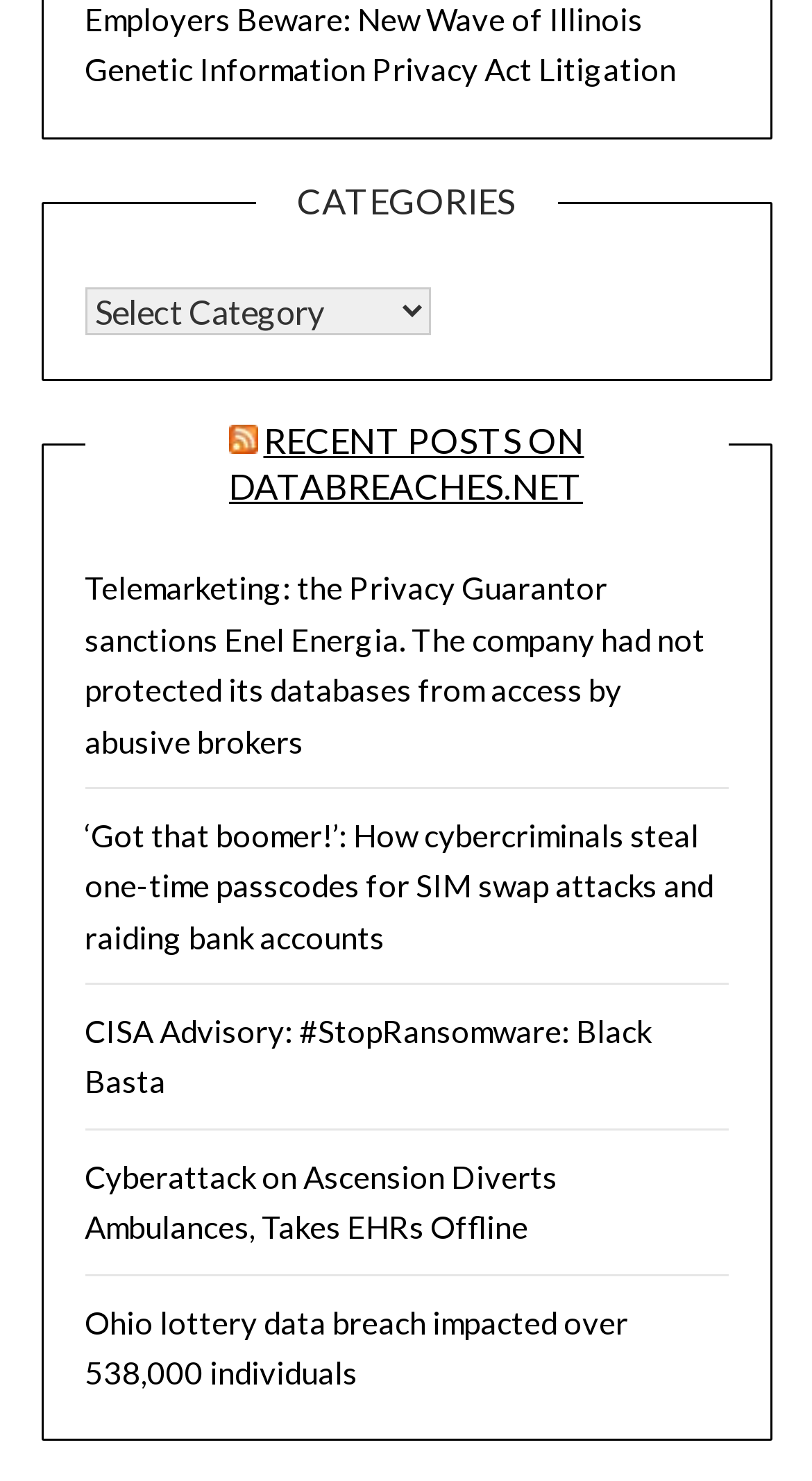Use a single word or phrase to answer the question: 
How many categories are available?

One